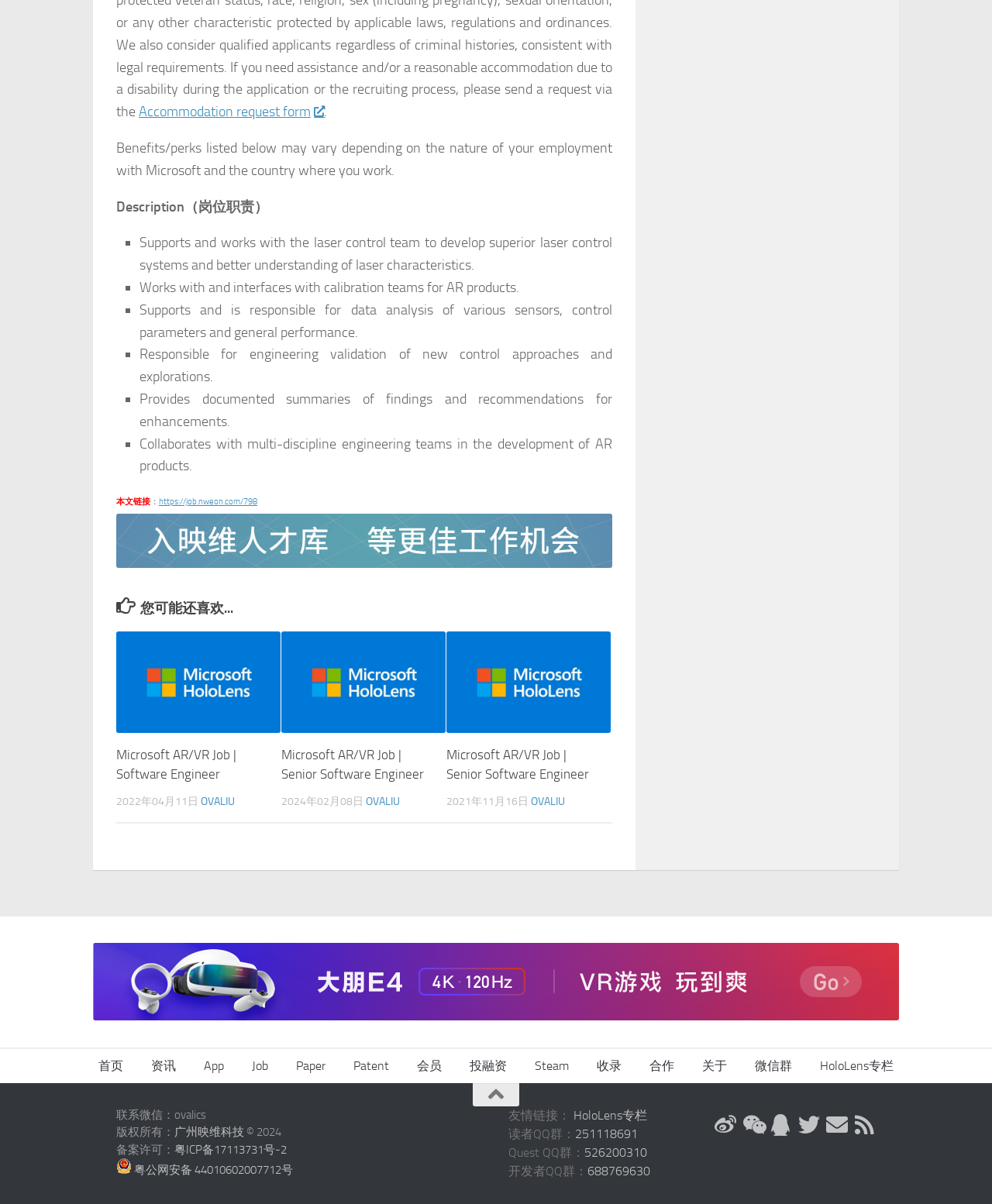Identify the bounding box coordinates for the element that needs to be clicked to fulfill this instruction: "Click the link to view job details". Provide the coordinates in the format of four float numbers between 0 and 1: [left, top, right, bottom].

[0.16, 0.413, 0.259, 0.421]